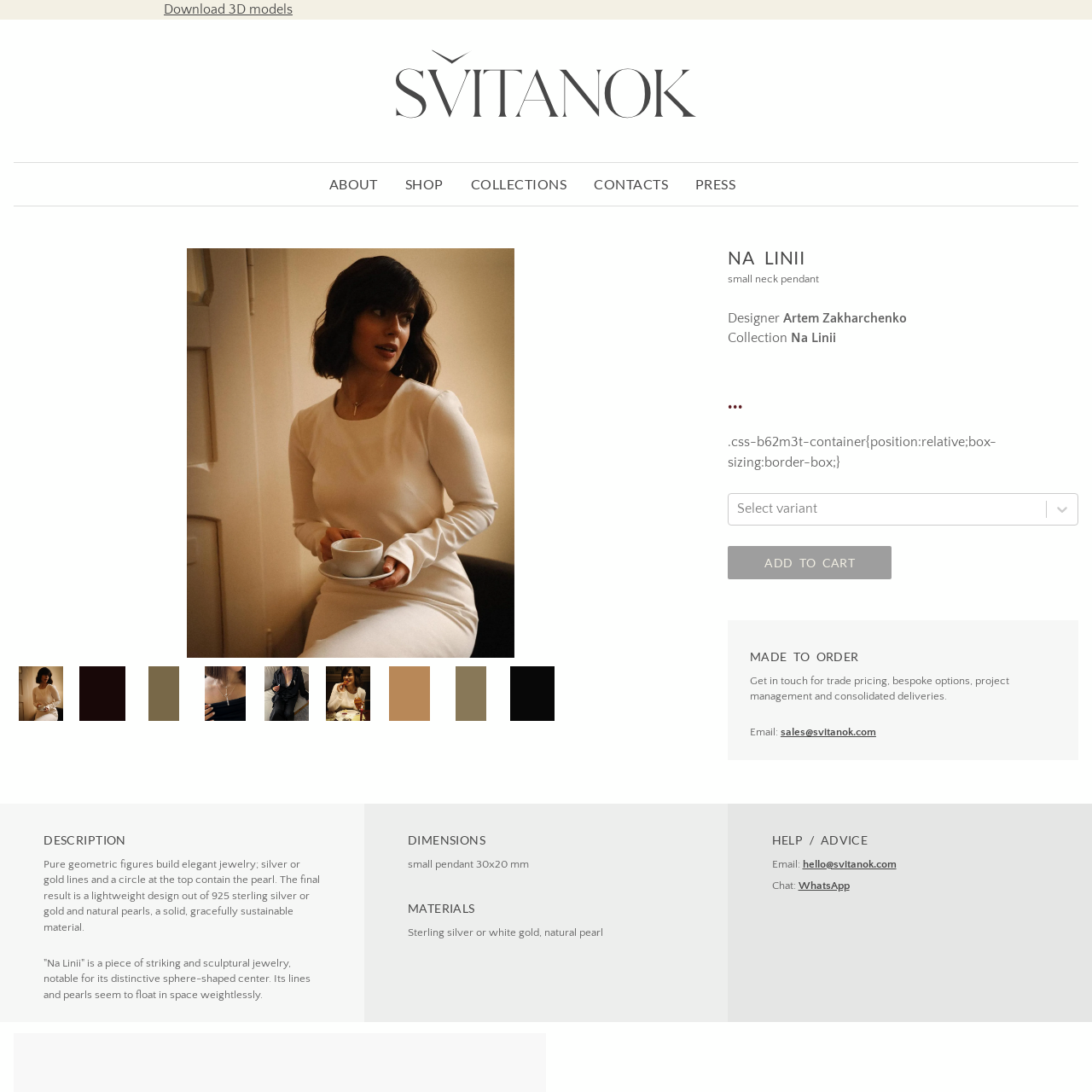Focus on the content within the red box and provide a succinct answer to this question using just one word or phrase: 
What is the size of the pendant?

30x20 mm